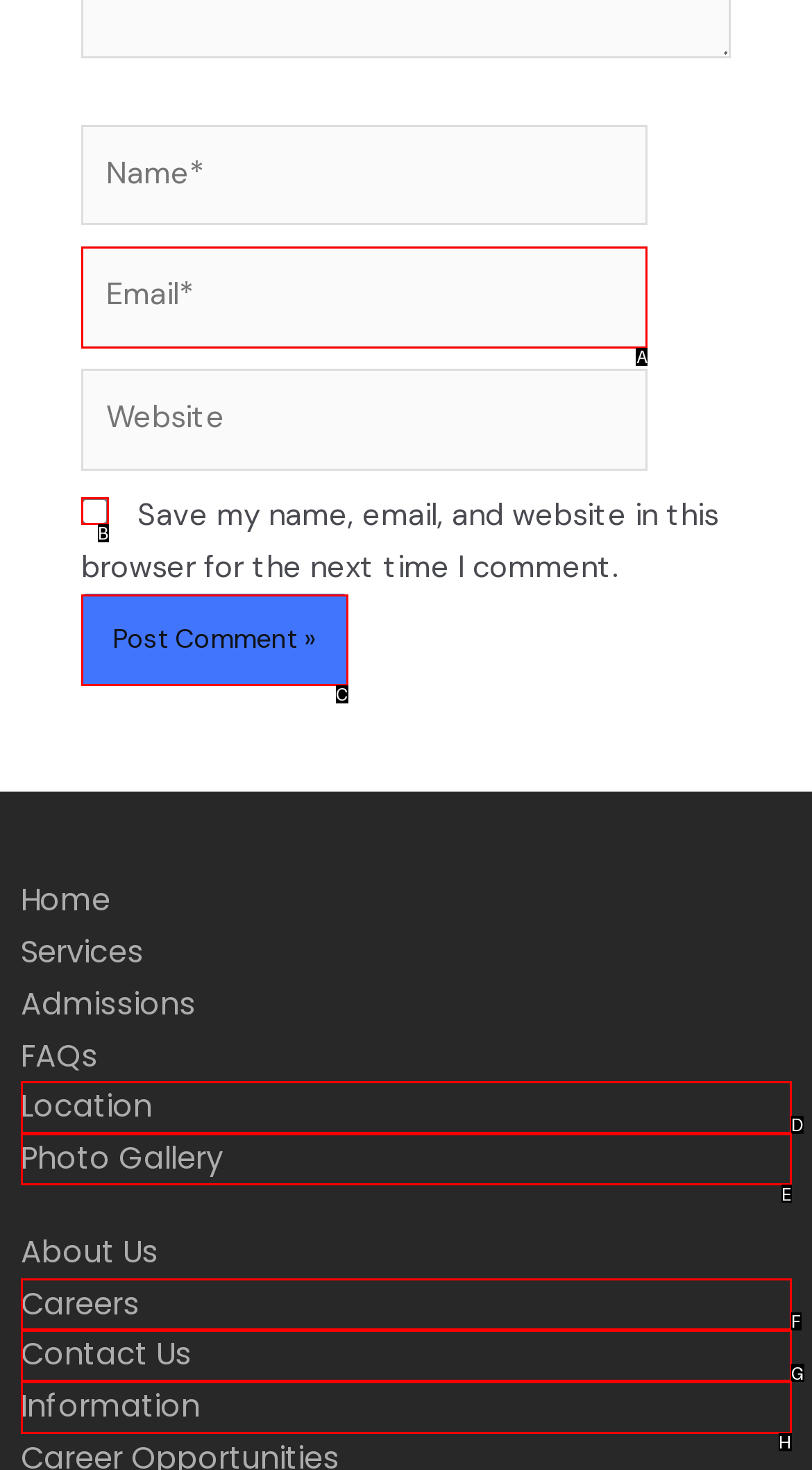Identify the letter of the UI element that fits the description: Photo Gallery
Respond with the letter of the option directly.

E